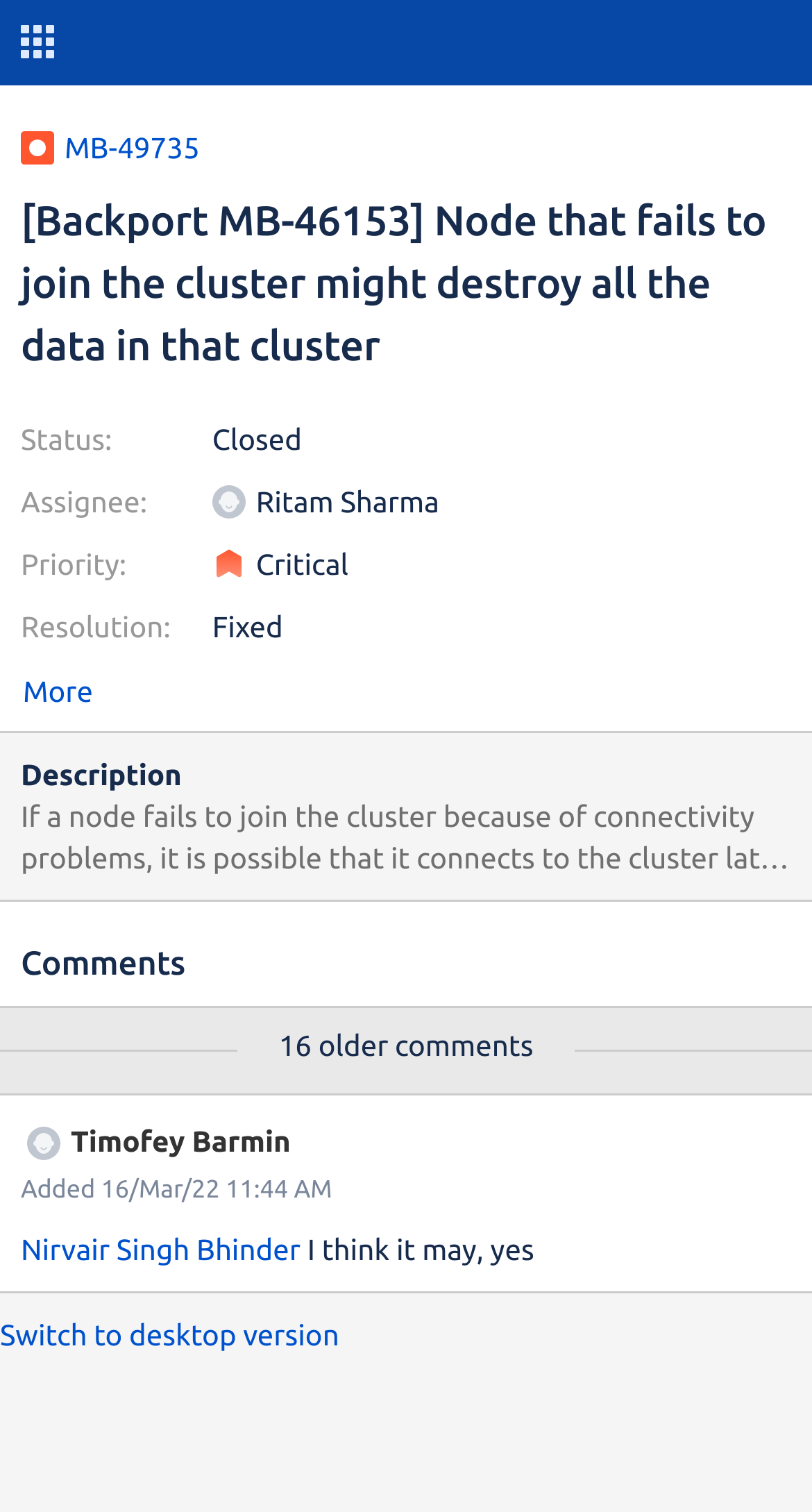Can you give a detailed response to the following question using the information from the image? What is the priority of the issue?

I determined the answer by looking at the 'Priority:' label and its corresponding value 'Critical' which is located below the issue title.